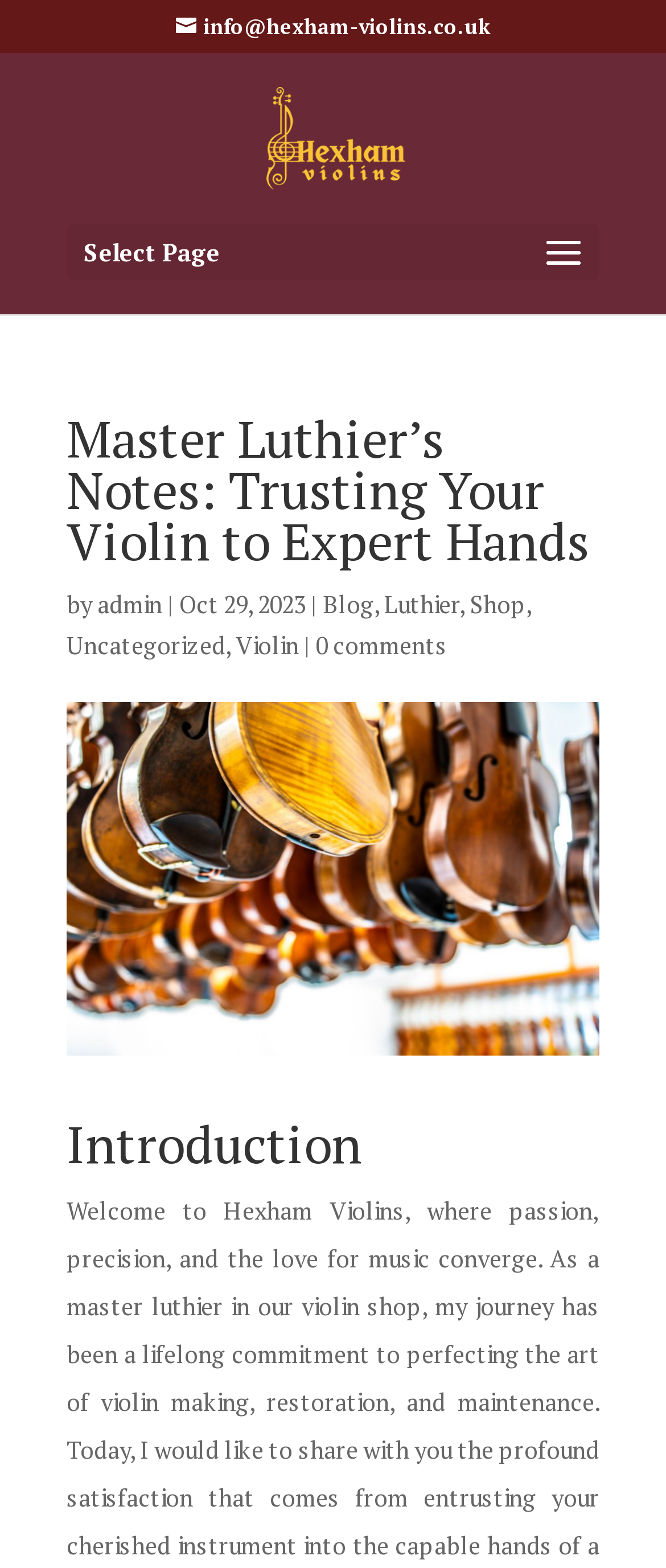What is the name of the shop?
Based on the visual information, provide a detailed and comprehensive answer.

I found the name of the shop by looking at the link element with the text 'The Violin Shop Hexham' which is located at the top of the page.